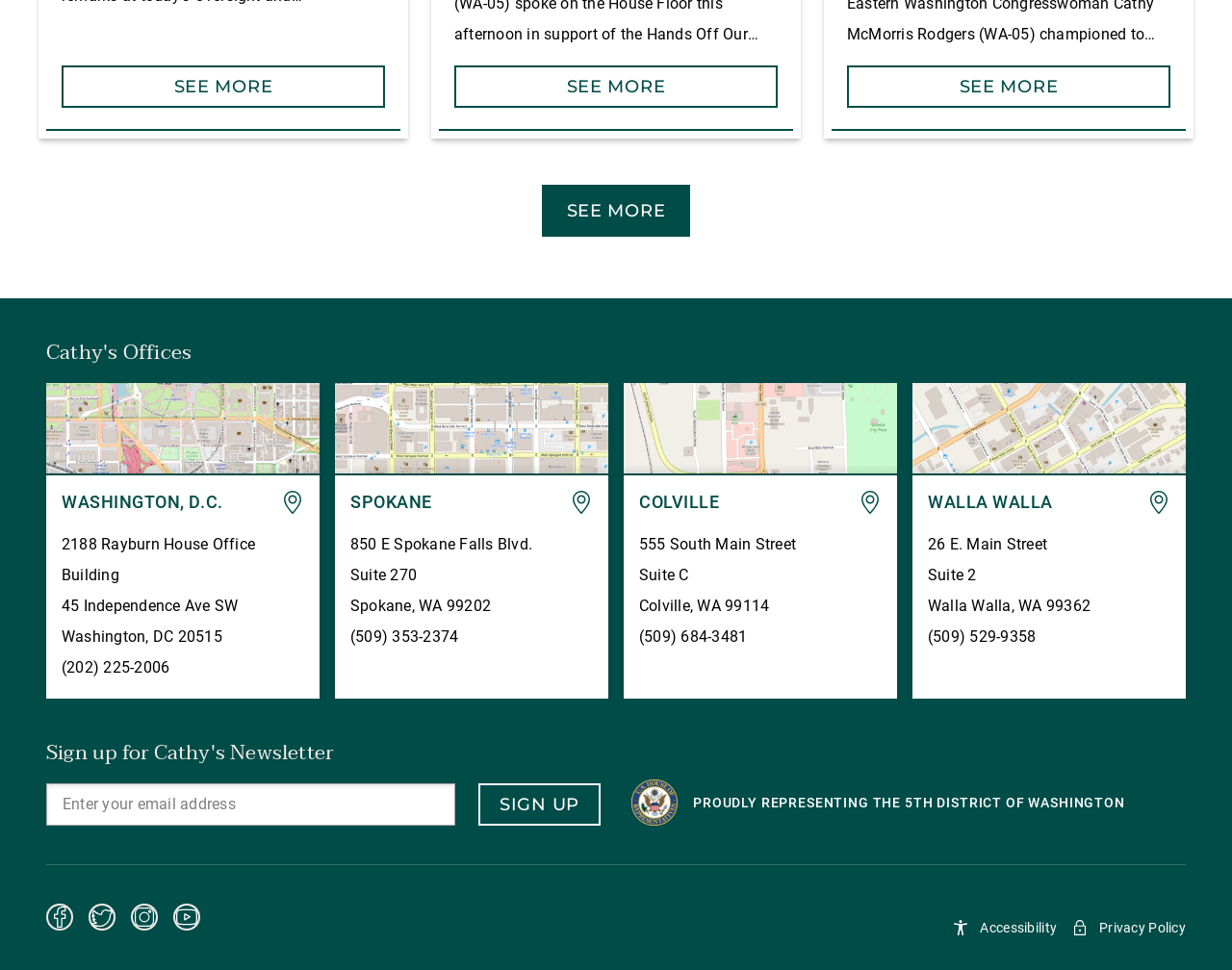Calculate the bounding box coordinates of the UI element given the description: "See More".

[0.369, 0.052, 0.631, 0.111]